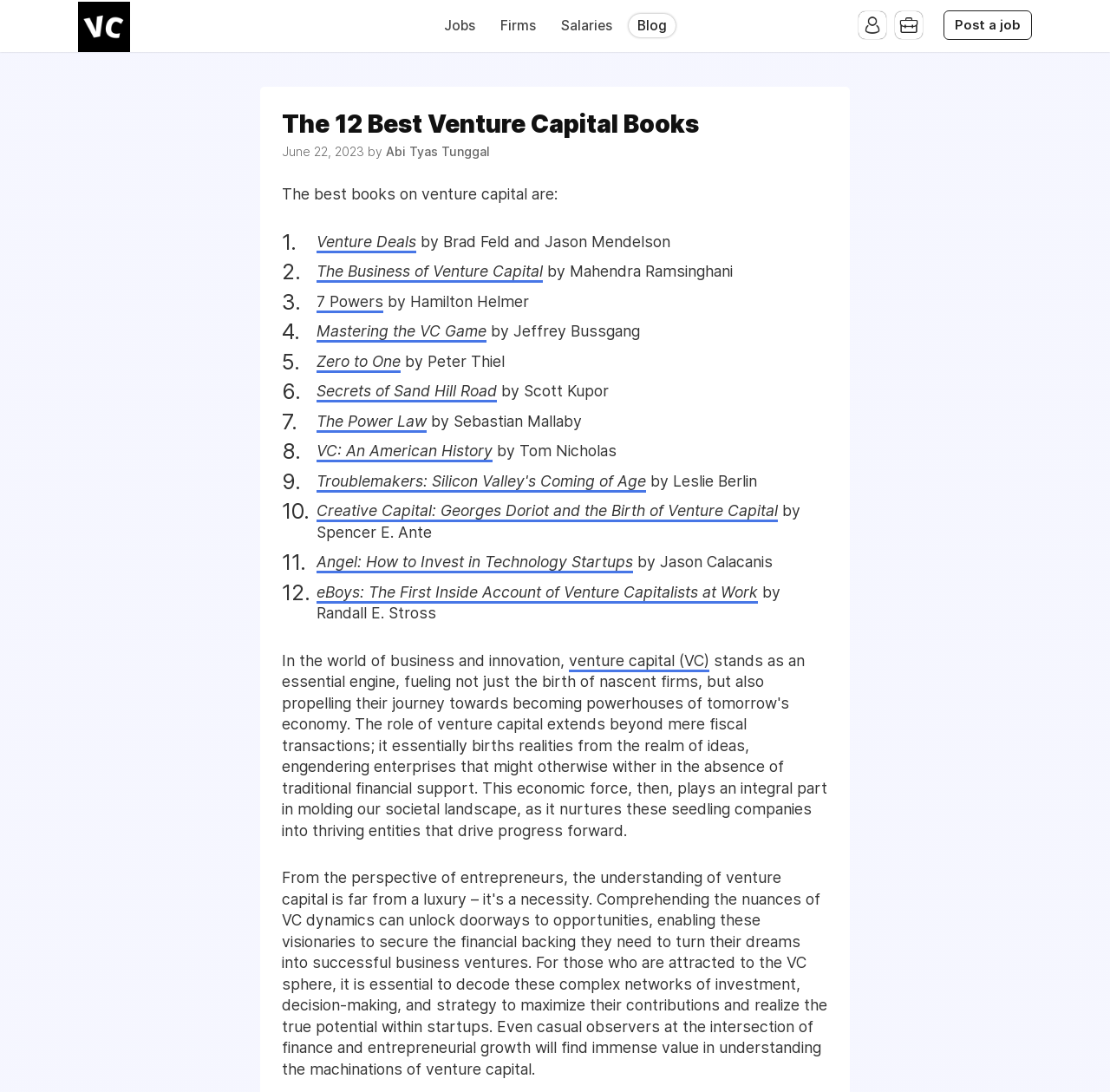Please specify the bounding box coordinates for the clickable region that will help you carry out the instruction: "Click on Venture Capital Careers".

[0.07, 0.0, 0.117, 0.048]